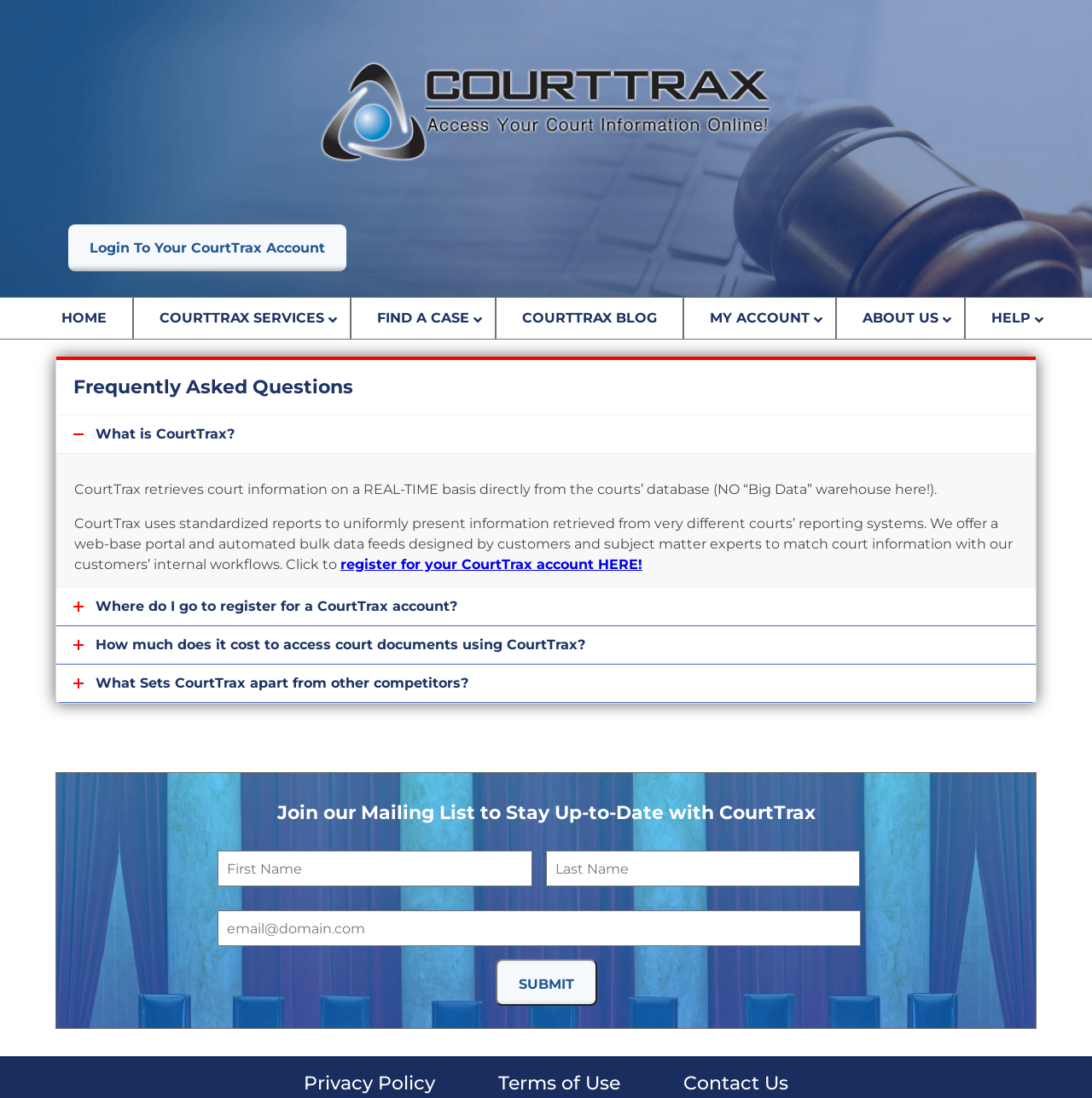Provide the bounding box coordinates of the HTML element this sentence describes: "parent_node: Last name="input_1.6" placeholder="Last Name"". The bounding box coordinates consist of four float numbers between 0 and 1, i.e., [left, top, right, bottom].

[0.5, 0.775, 0.788, 0.808]